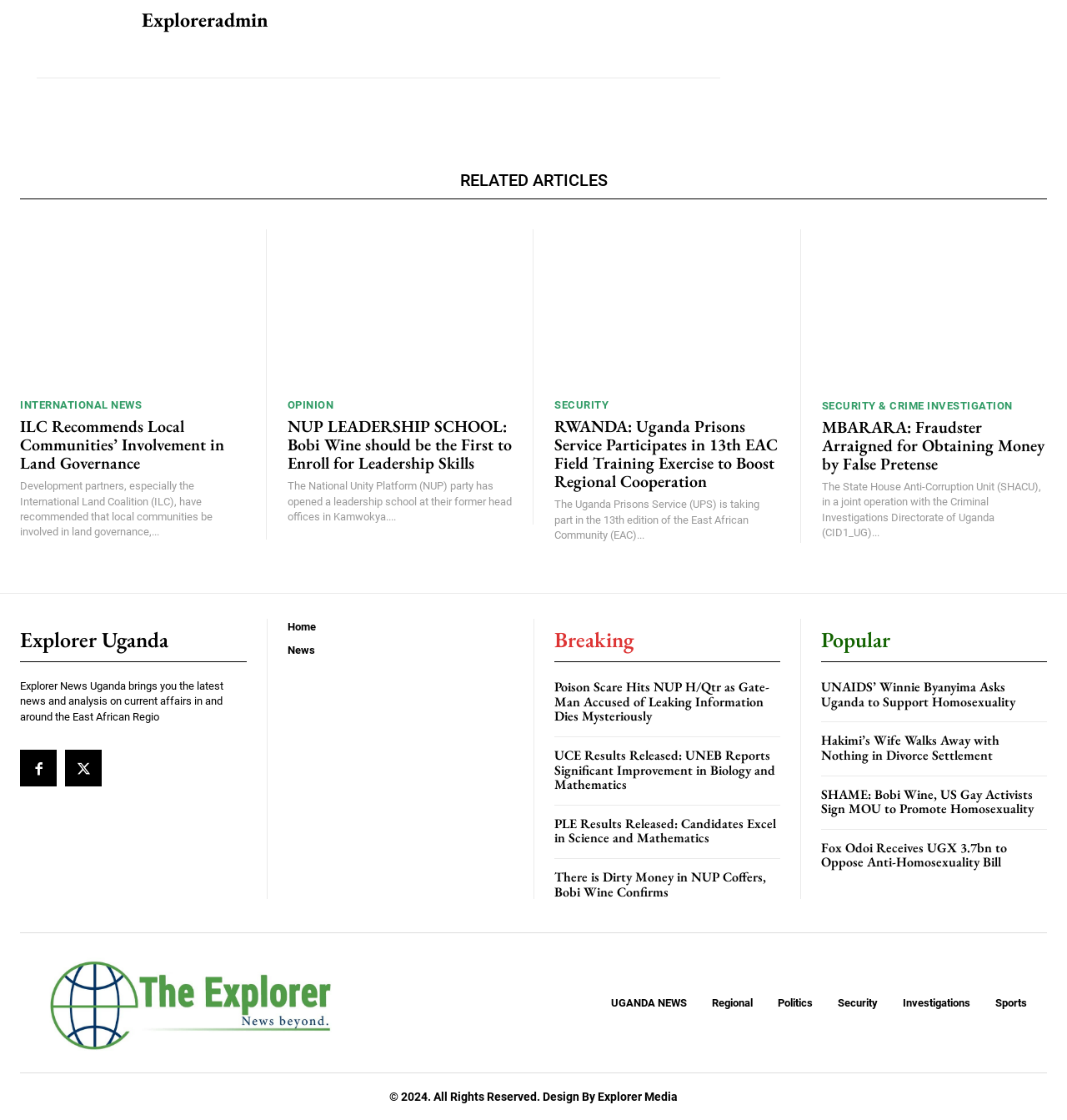Identify the bounding box coordinates of the section that should be clicked to achieve the task described: "Click on the 'Home' link".

[0.27, 0.554, 0.481, 0.566]